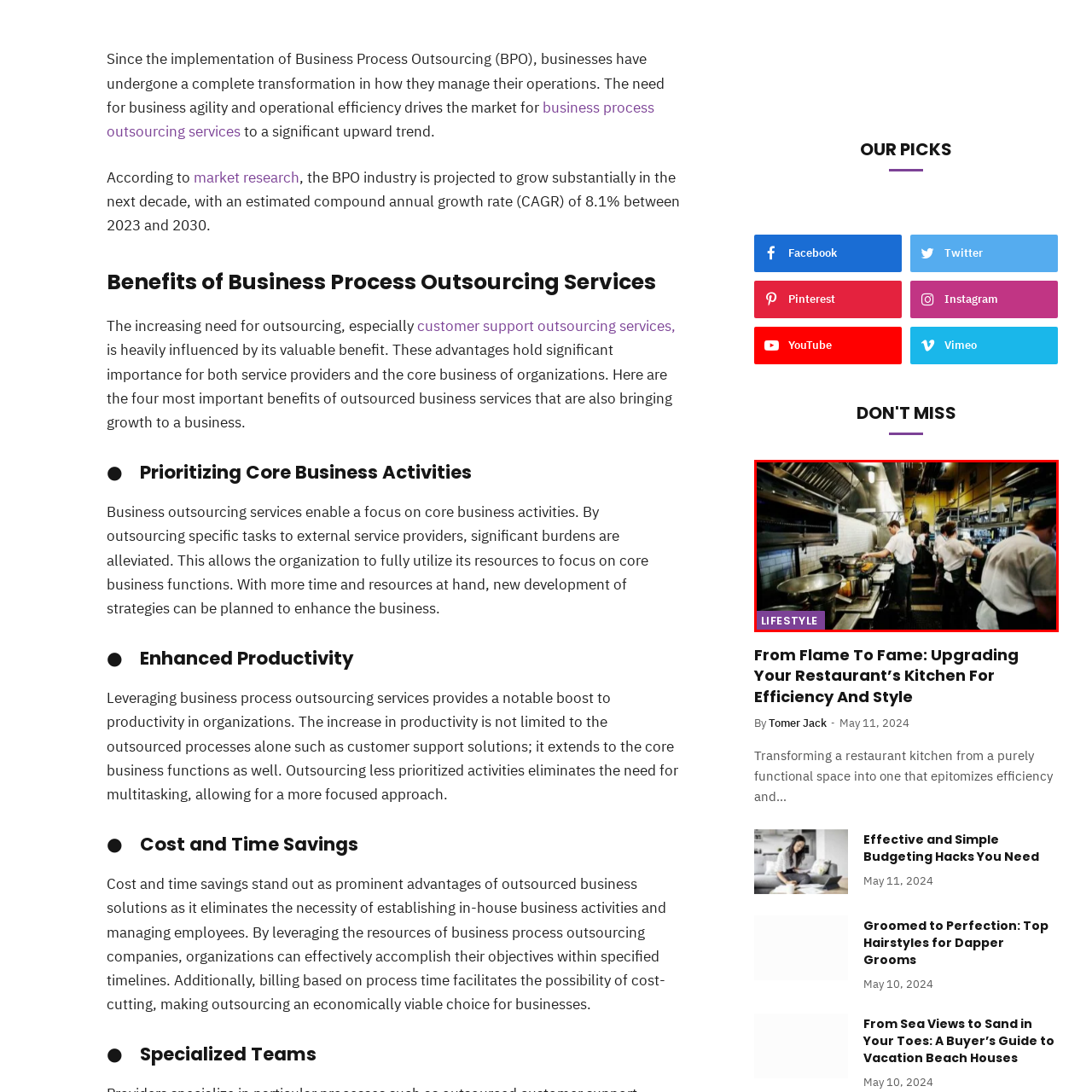Elaborate on the contents of the image highlighted by the red boundary in detail.

The image depicts a bustling restaurant kitchen filled with chefs energetically preparing dishes. The vibrant environment is characterized by a range of stainless steel equipment, pots, and pans, highlighting an atmosphere of efficiency and teamwork. Chefs, dressed in white uniforms with aprons, are focused on their tasks, showcasing the importance of collaboration in a professional kitchen. This dynamic setting emphasizes the theme of transforming a restaurant kitchen into a space that epitomizes both efficiency and style, reflecting the article titled "Upgrading Your Restaurant’s Kitchen For Efficiency And Style." Such improvements can significantly enhance productivity and operational workflow, crucial for culinary success. The "LIFESTYLE" label at the bottom reinforces the context of this culinary transformation, linking it to modern trends in restaurant management.